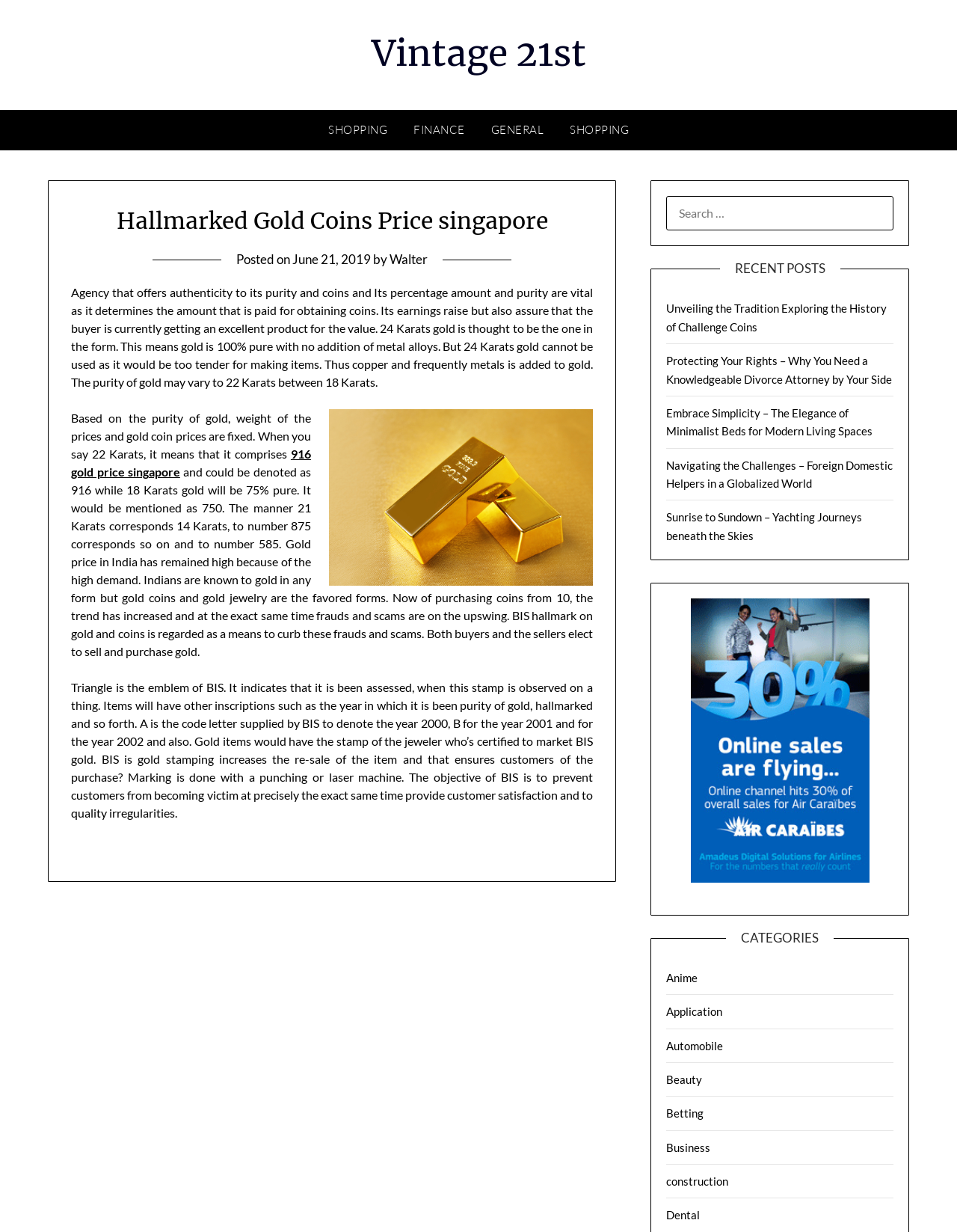Find the bounding box of the UI element described as follows: "June 21, 2019July 1, 2019".

[0.306, 0.204, 0.388, 0.217]